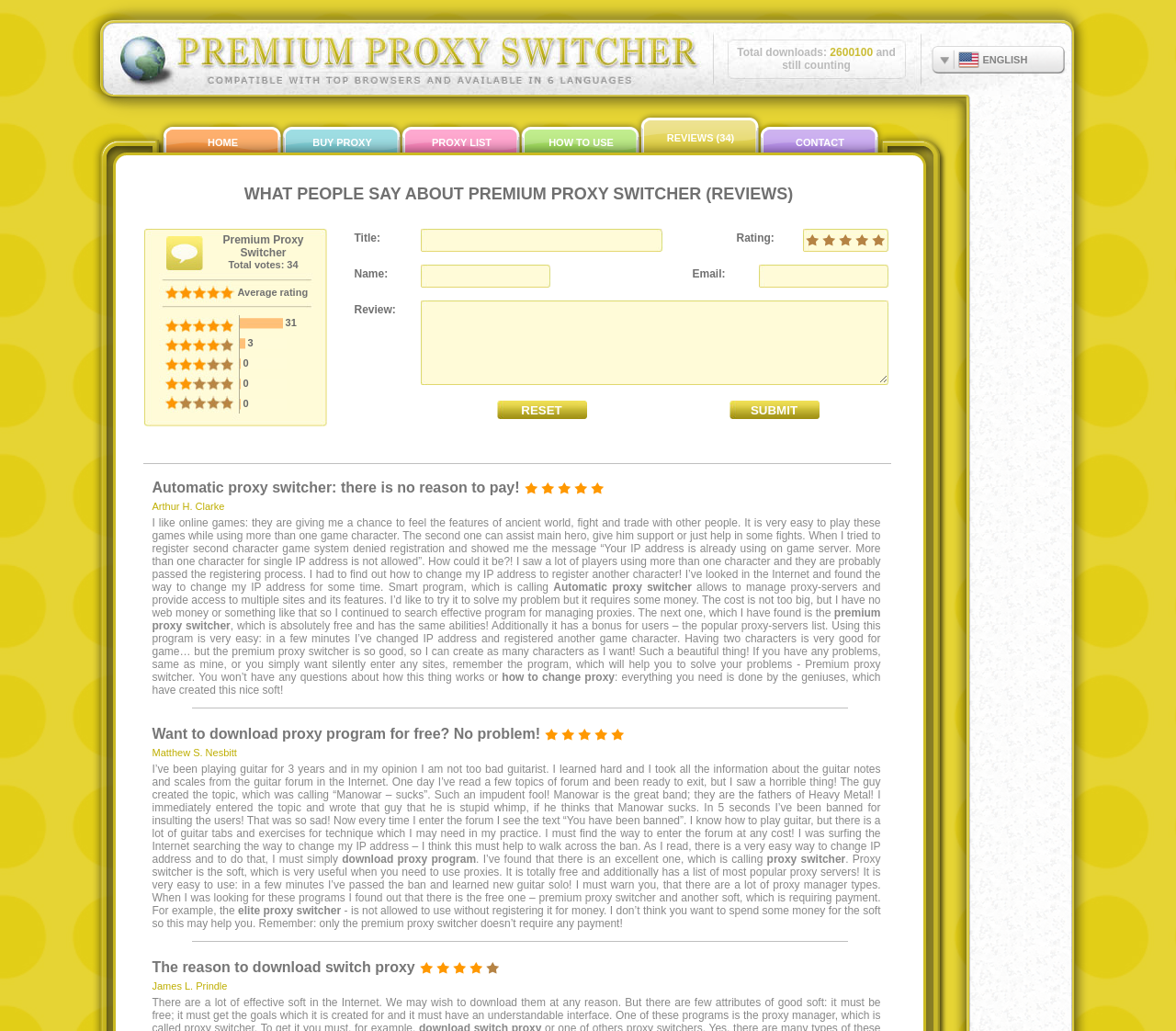Kindly respond to the following question with a single word or a brief phrase: 
How many reviews are there?

34